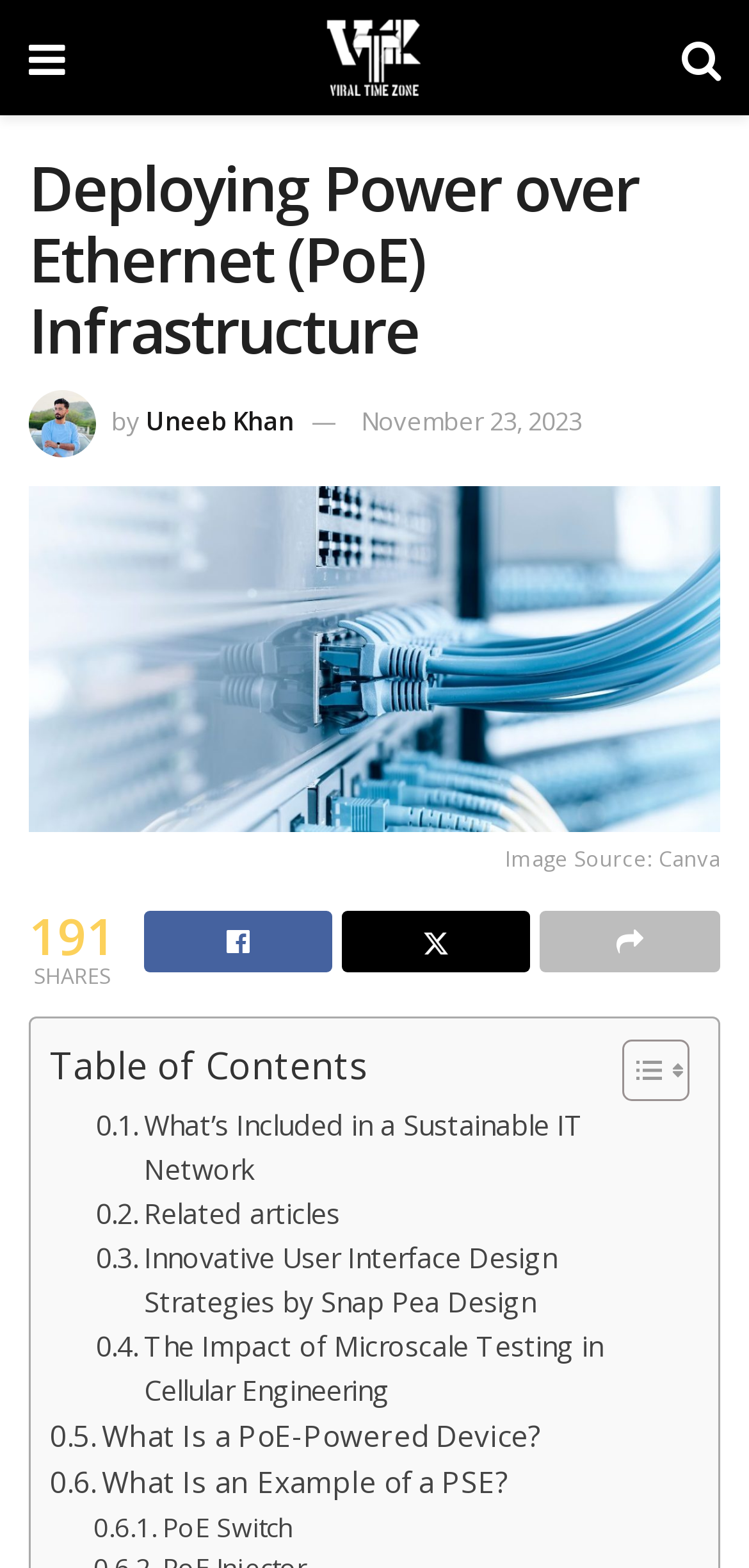Locate the bounding box coordinates of the area to click to fulfill this instruction: "View the table of contents". The bounding box should be presented as four float numbers between 0 and 1, in the order [left, top, right, bottom].

[0.067, 0.661, 0.908, 0.703]